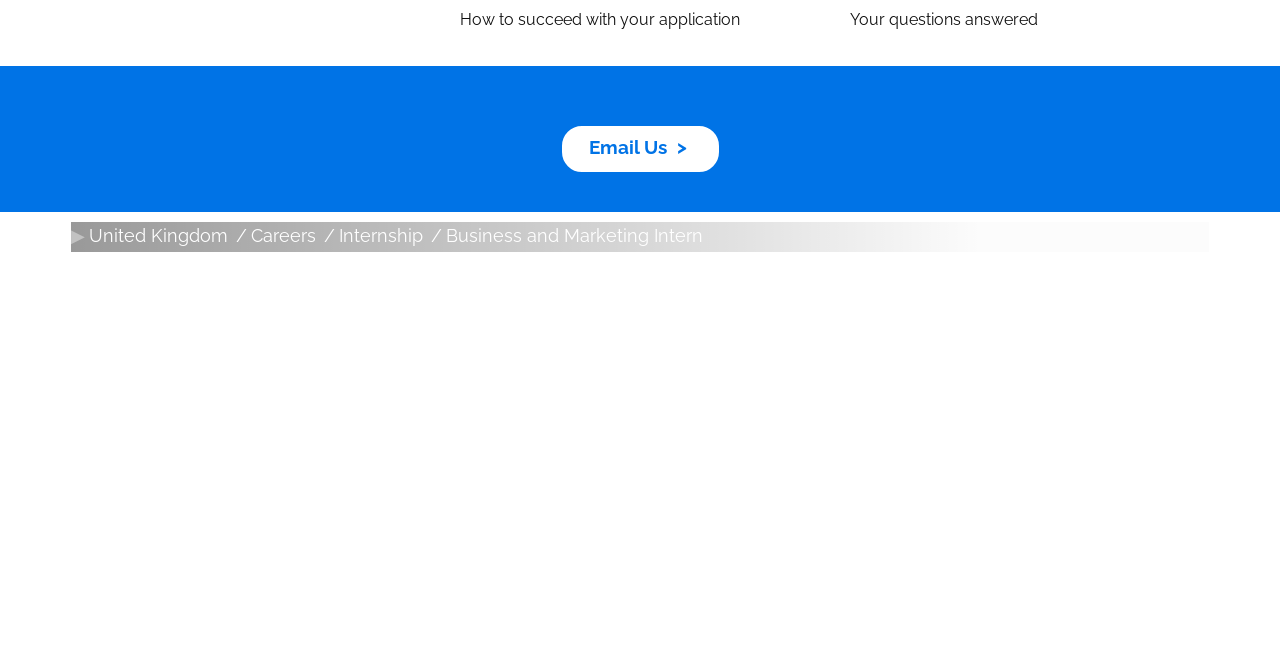What is the company's name?
Please answer using one word or phrase, based on the screenshot.

Atos